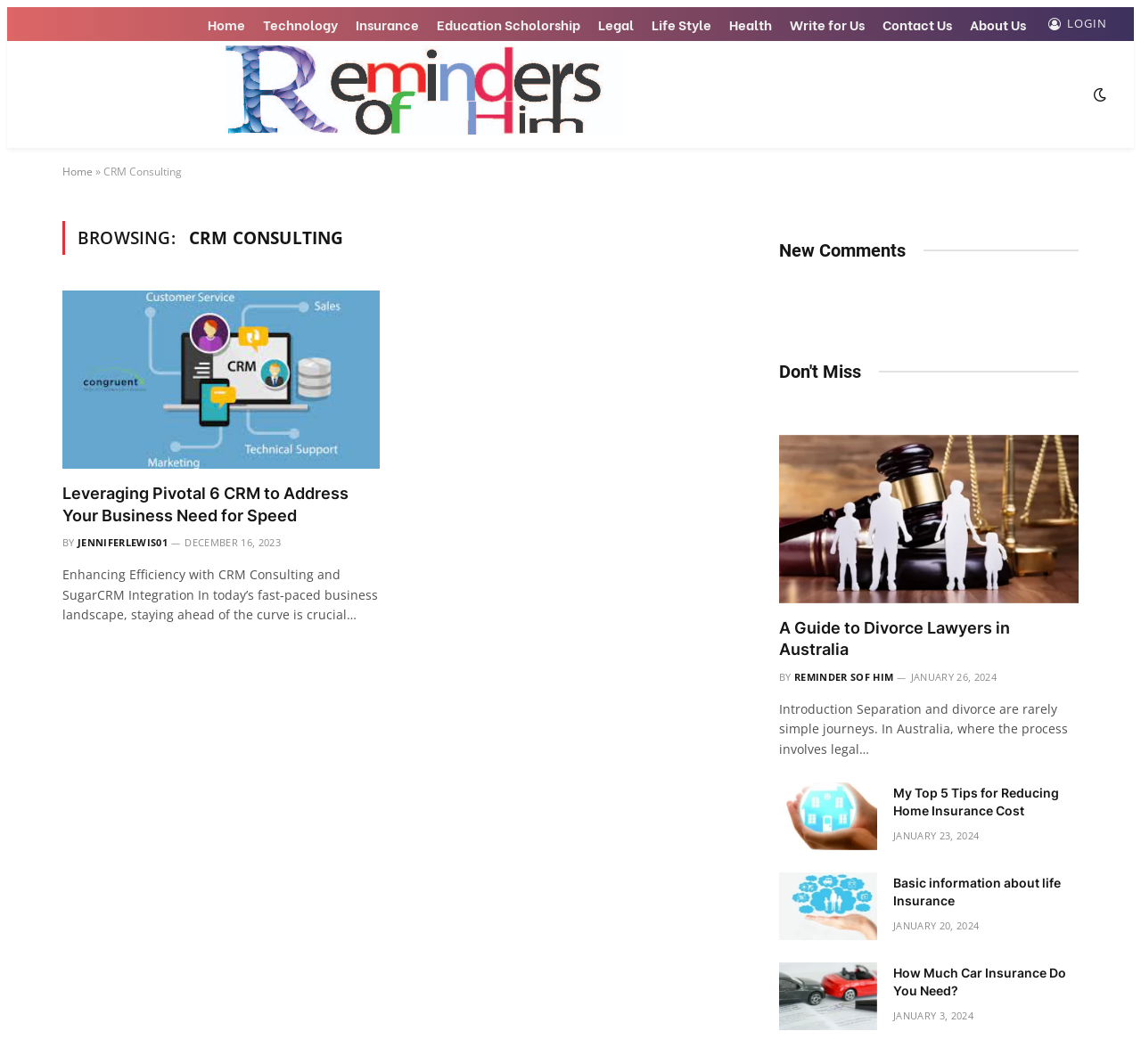Please determine the bounding box coordinates of the clickable area required to carry out the following instruction: "Click on the 'A Guide to Divorce Lawyers in Australia' article". The coordinates must be four float numbers between 0 and 1, represented as [left, top, right, bottom].

[0.683, 0.409, 0.945, 0.567]